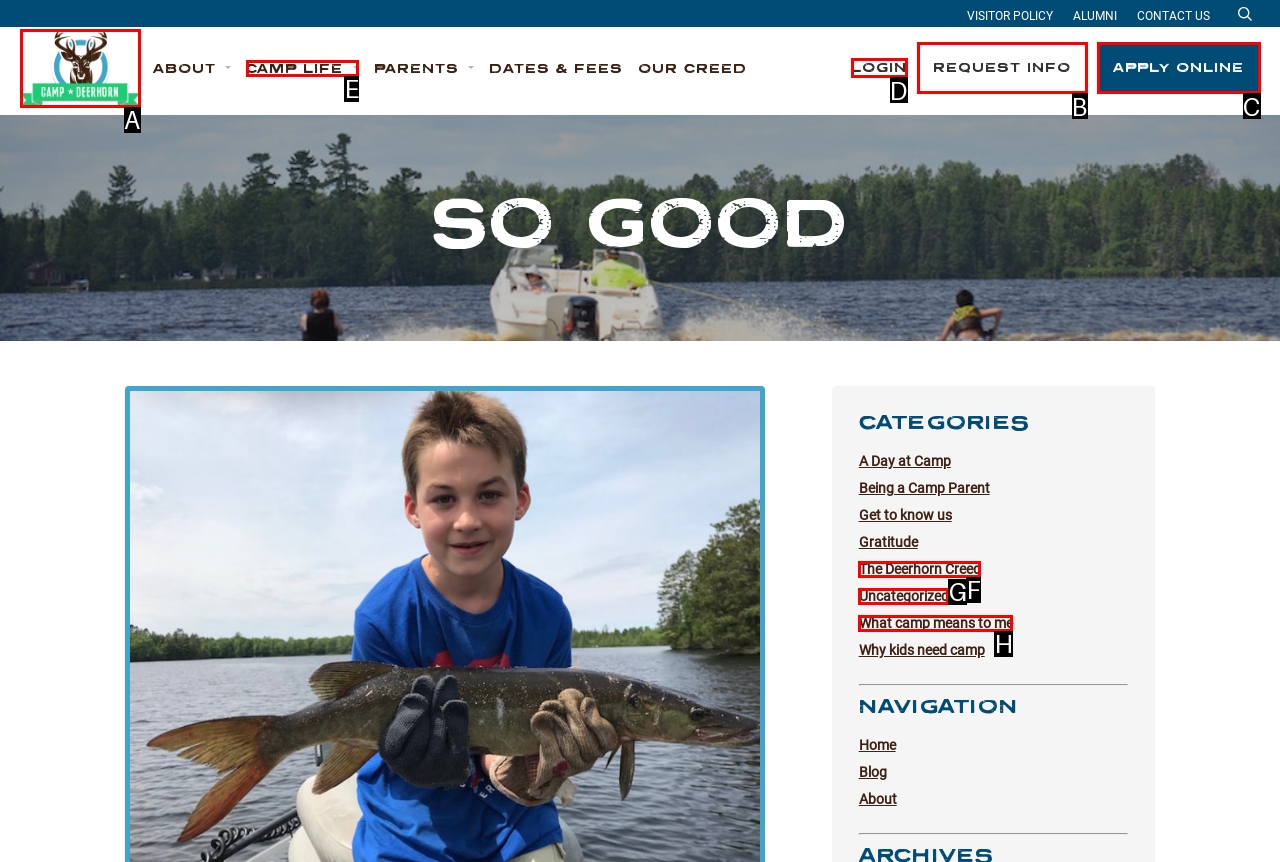Refer to the description: What camp means to me and choose the option that best fits. Provide the letter of that option directly from the options.

H